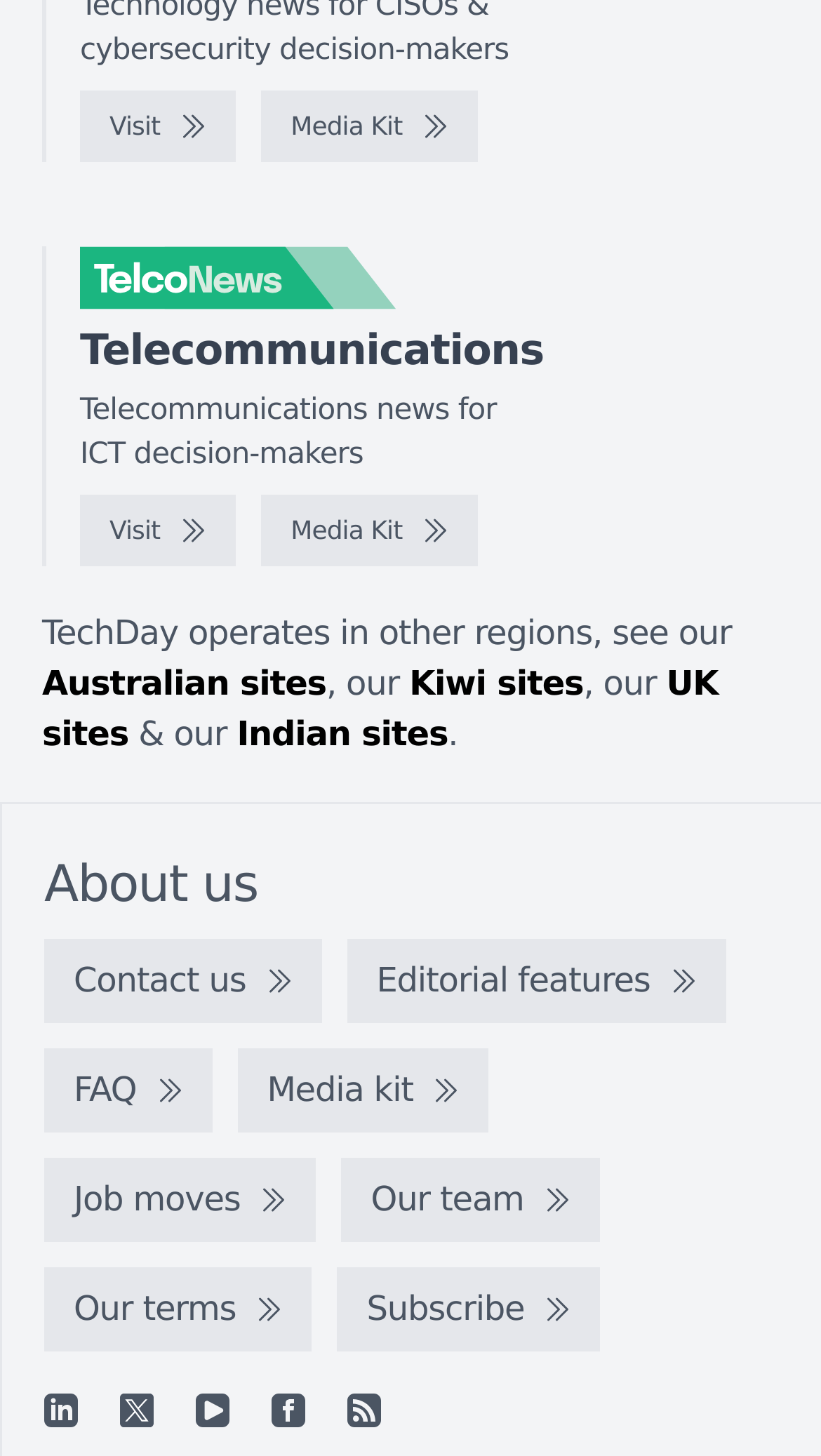Extract the bounding box coordinates for the HTML element that matches this description: "Contact us". The coordinates should be four float numbers between 0 and 1, i.e., [left, top, right, bottom].

[0.054, 0.645, 0.392, 0.703]